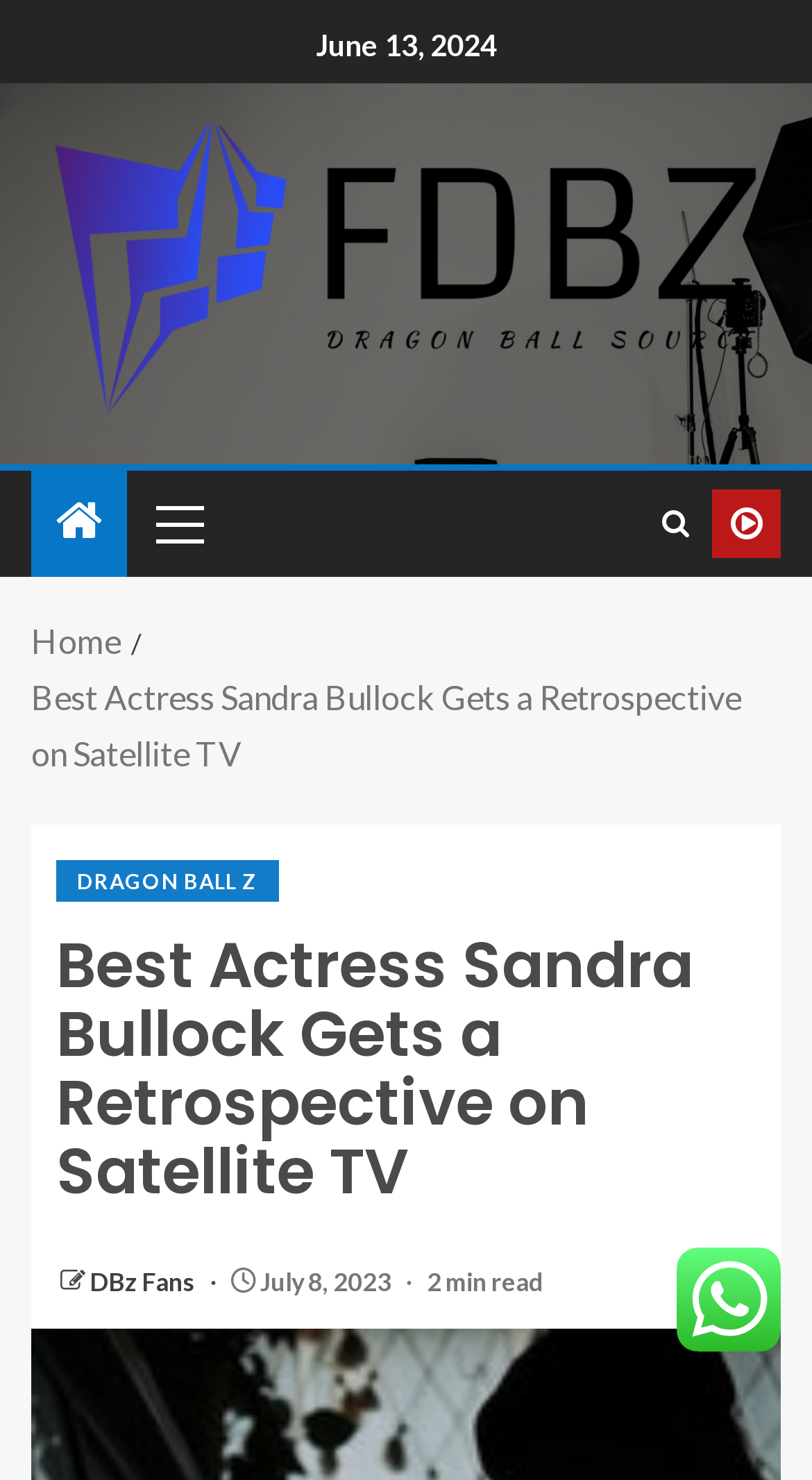Find the bounding box coordinates for the area that must be clicked to perform this action: "Go to Home page".

[0.038, 0.419, 0.149, 0.446]